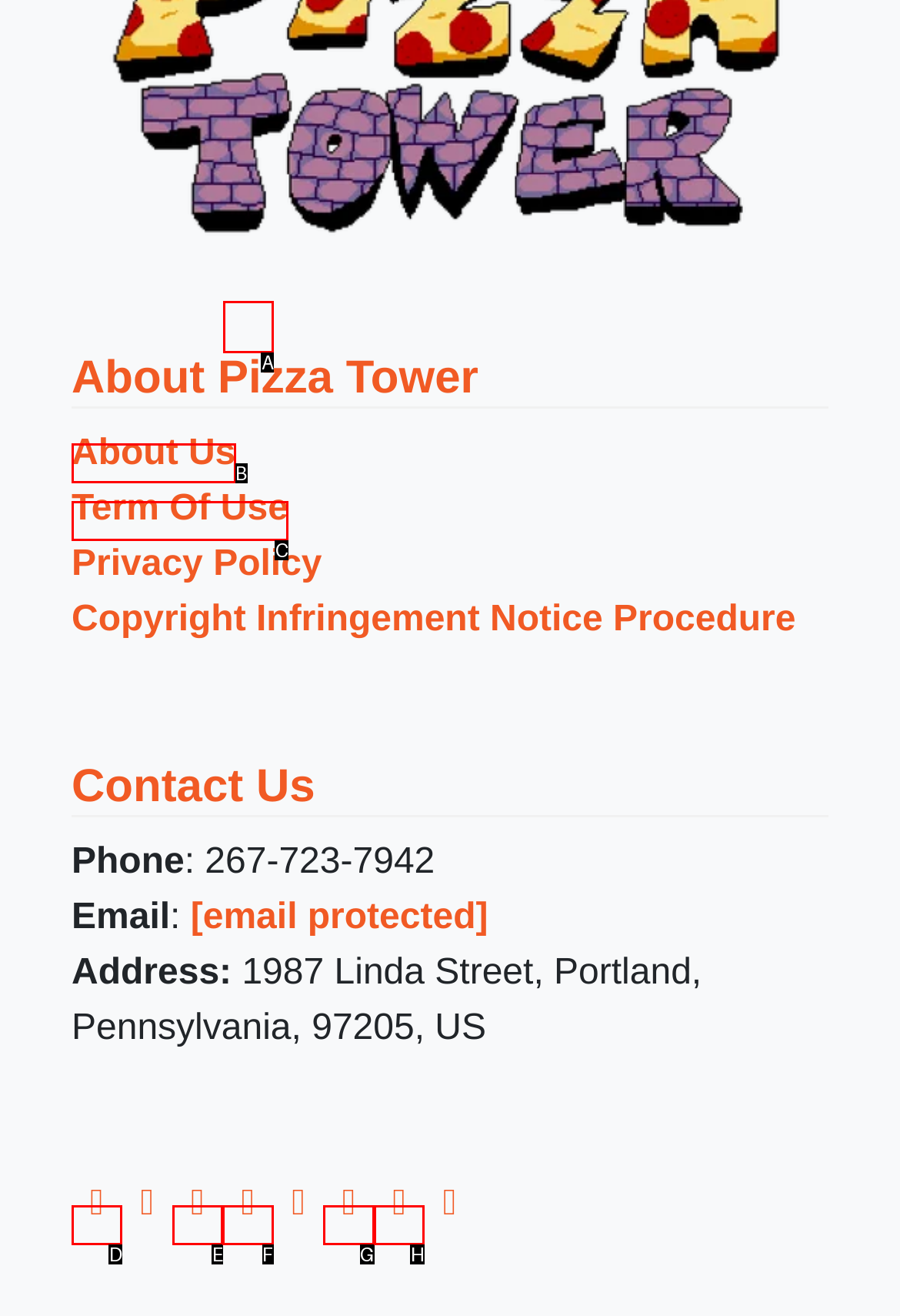Select the correct HTML element to complete the following task: Connect on LinkedIn
Provide the letter of the choice directly from the given options.

A